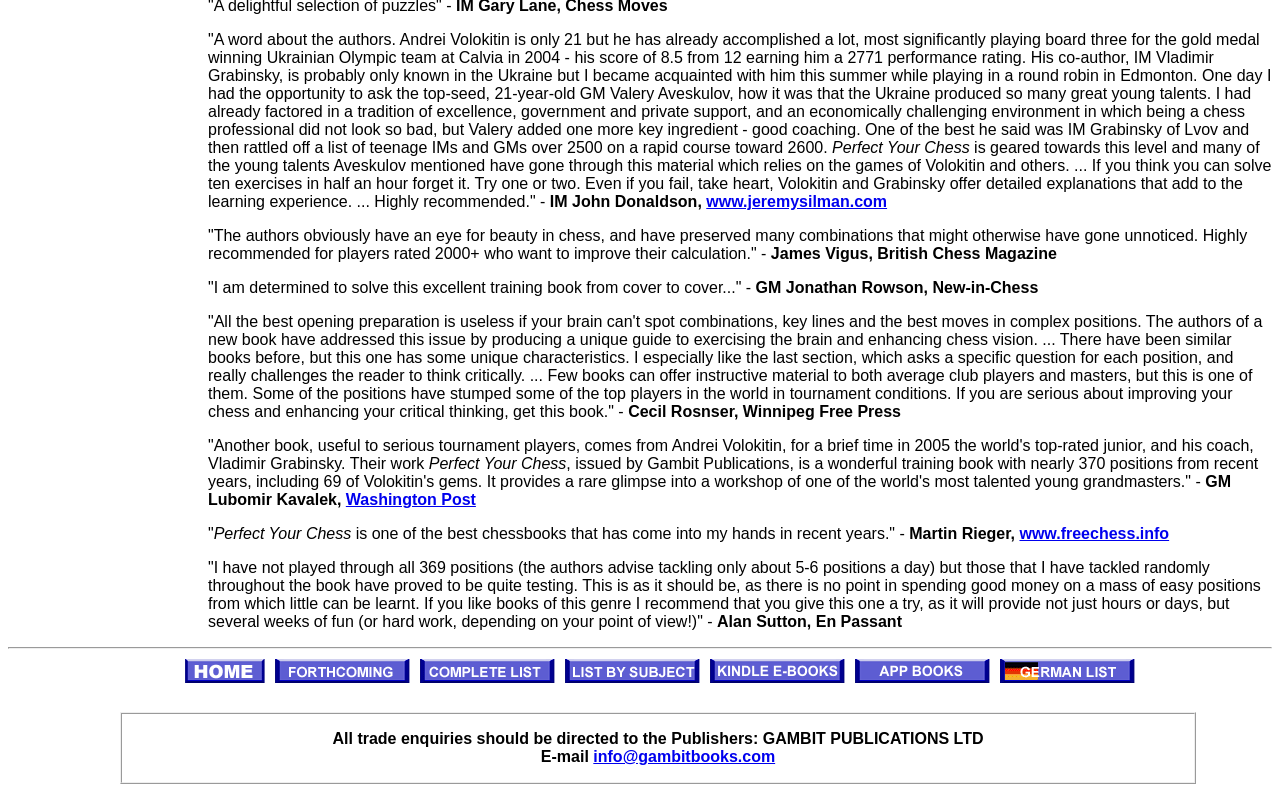Determine the bounding box coordinates of the section I need to click to execute the following instruction: "Go to the 'Complete Book List' page". Provide the coordinates as four float numbers between 0 and 1, i.e., [left, top, right, bottom].

[0.328, 0.844, 0.441, 0.858]